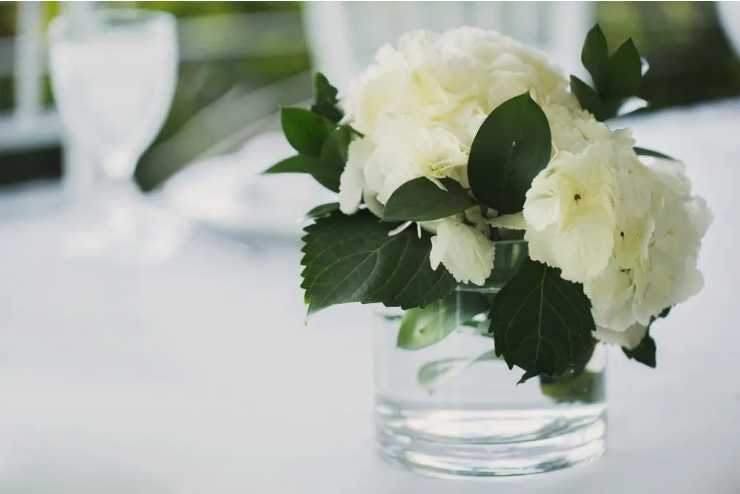What is hinted at in the background?
Based on the visual, give a brief answer using one word or a short phrase.

Tableware